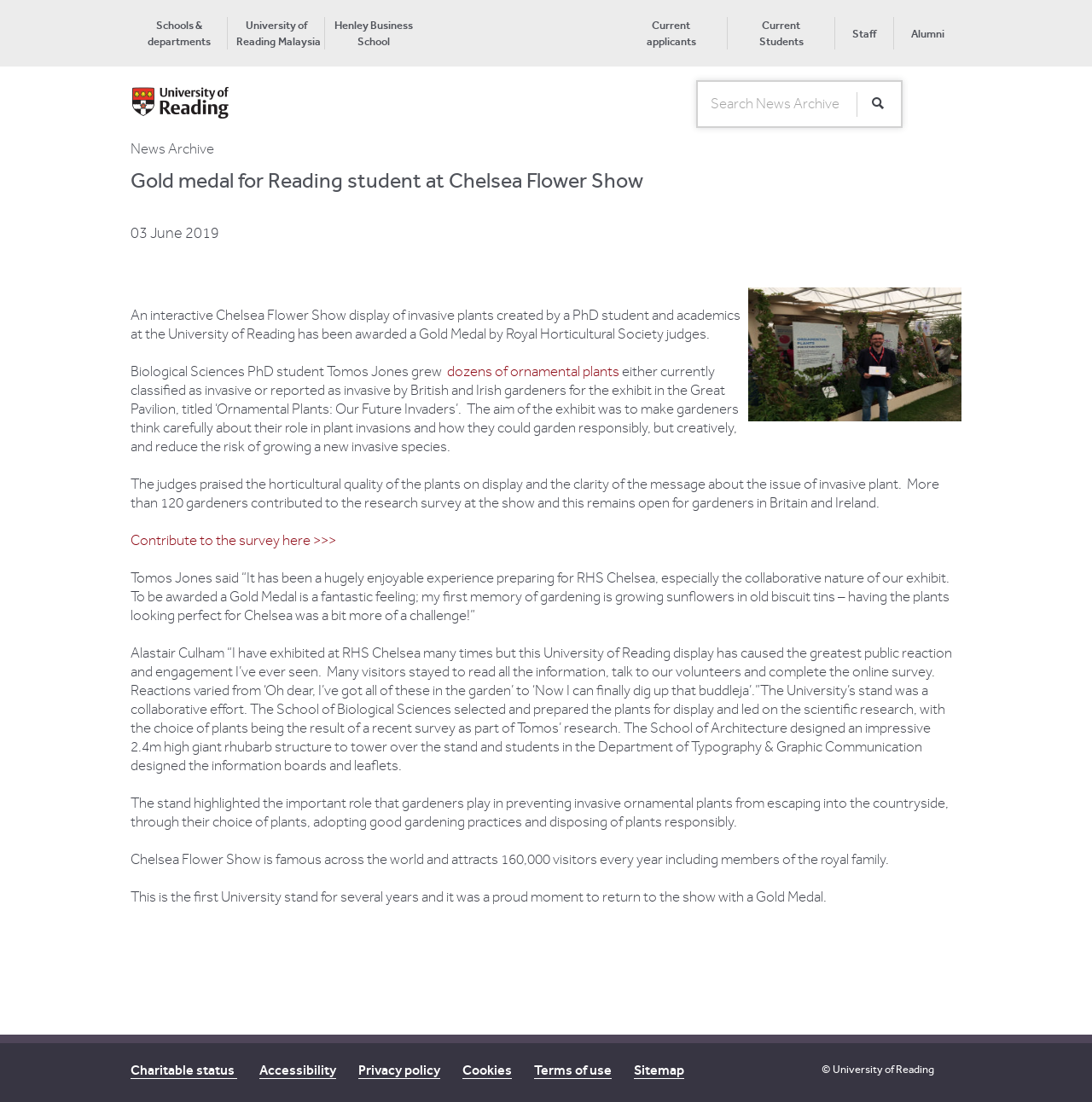Pinpoint the bounding box coordinates for the area that should be clicked to perform the following instruction: "Read more about Schools & departments".

[0.135, 0.017, 0.193, 0.043]